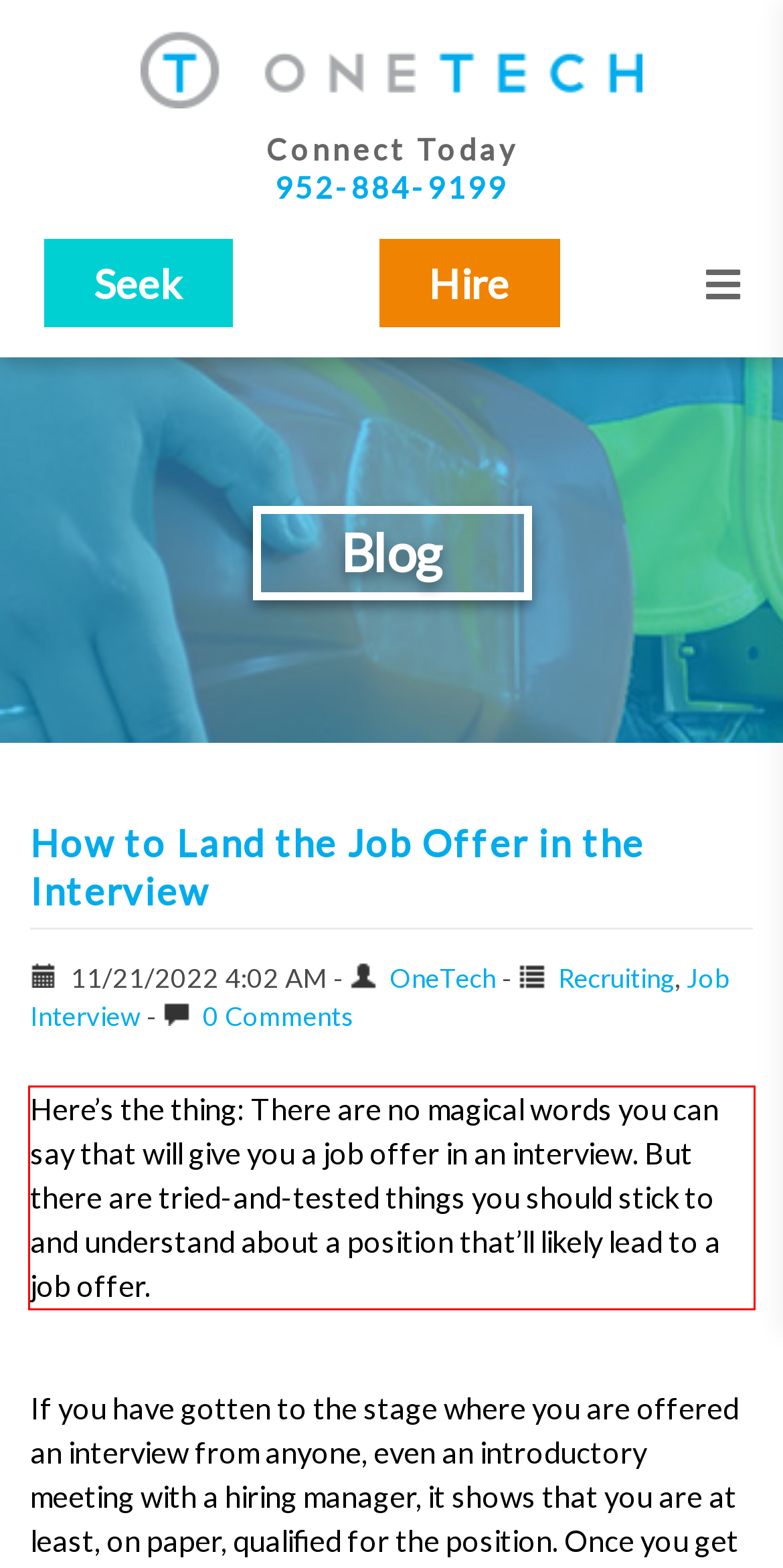From the provided screenshot, extract the text content that is enclosed within the red bounding box.

Here’s the thing: There are no magical words you can say that will give you a job offer in an interview. But there are tried-and-tested things you should stick to and understand about a position that’ll likely lead to a job offer.